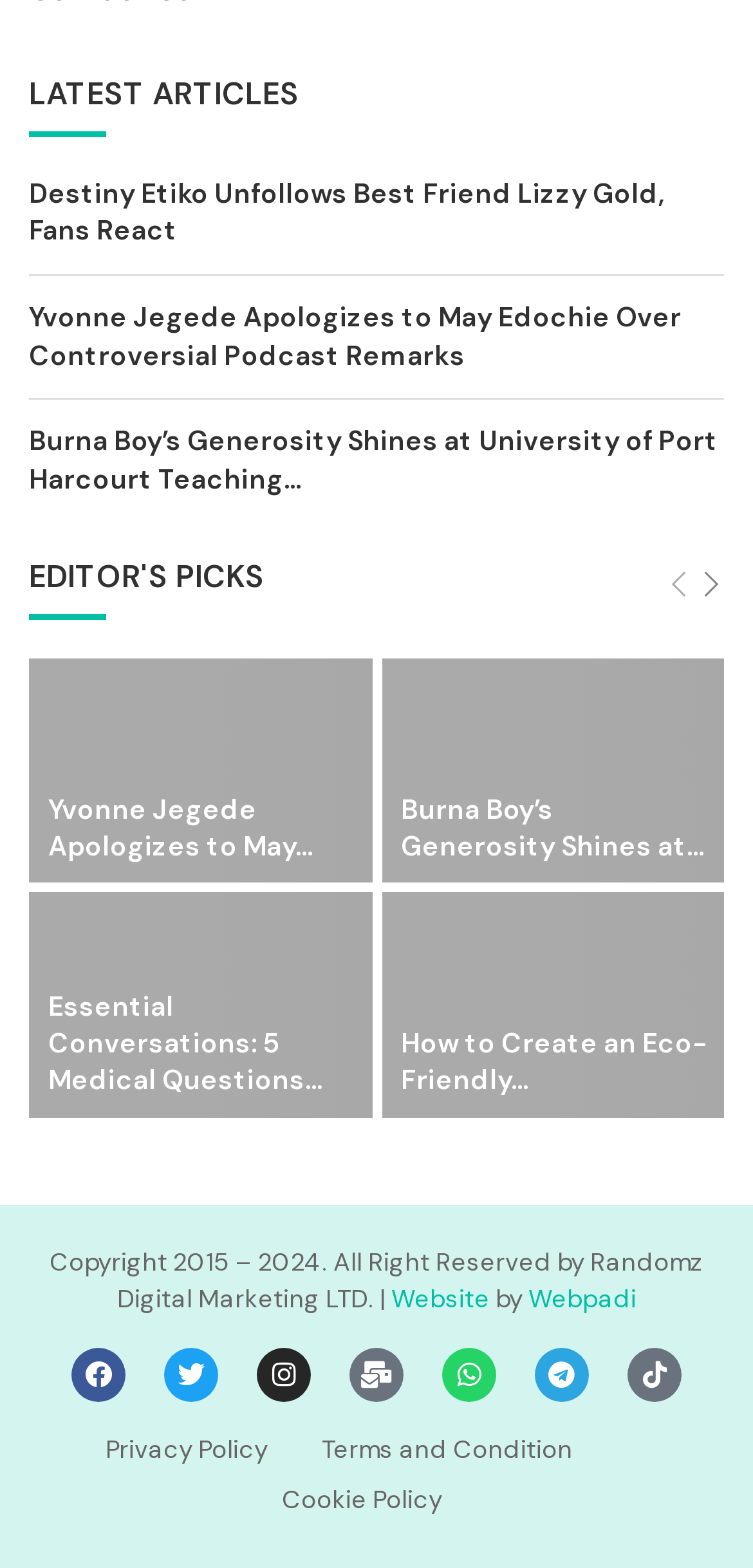Based on the element description "Essential Conversations: 5 Medical Questions...", predict the bounding box coordinates of the UI element.

[0.064, 0.631, 0.428, 0.7]